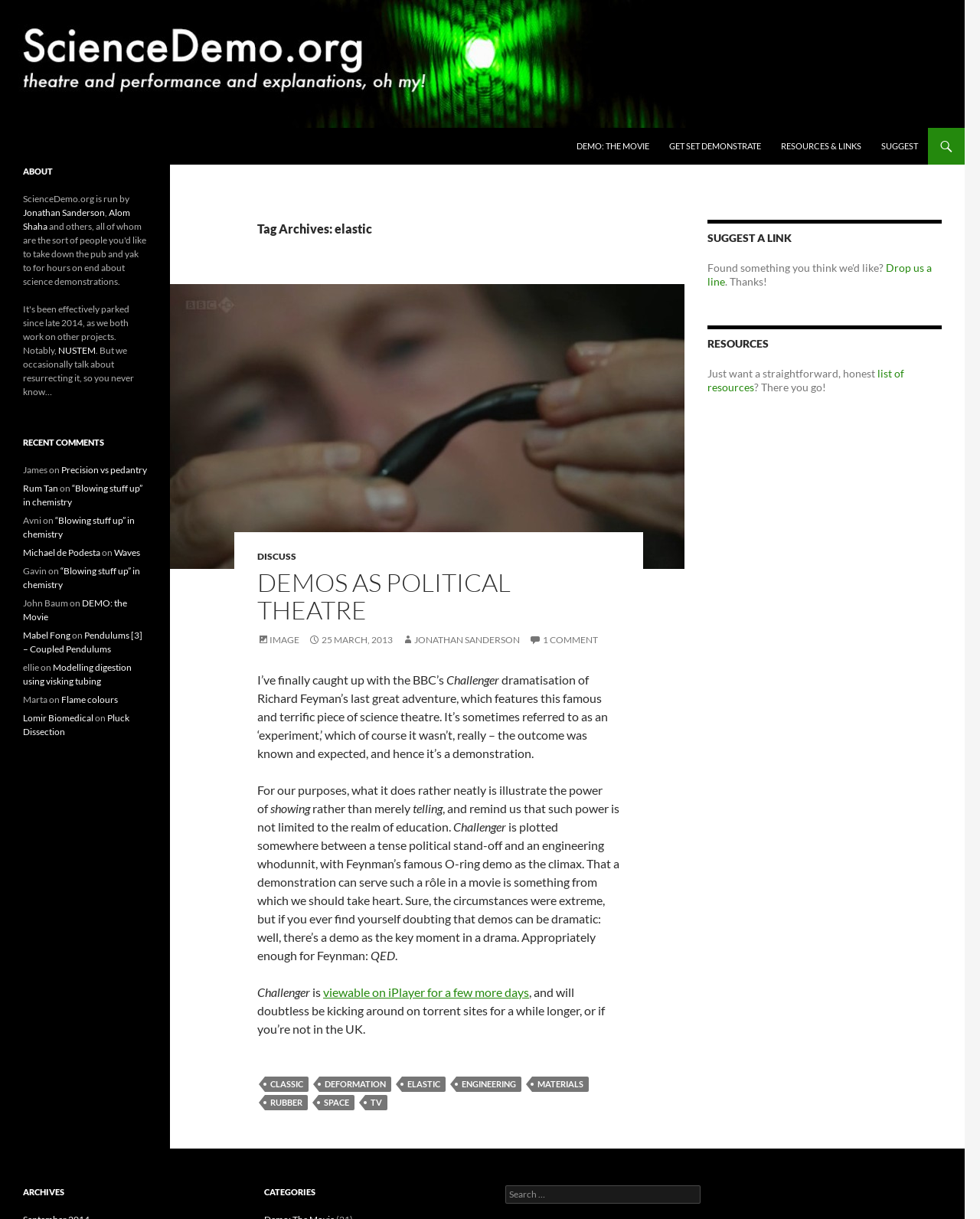Locate the bounding box coordinates of the element that should be clicked to fulfill the instruction: "check blogs".

None